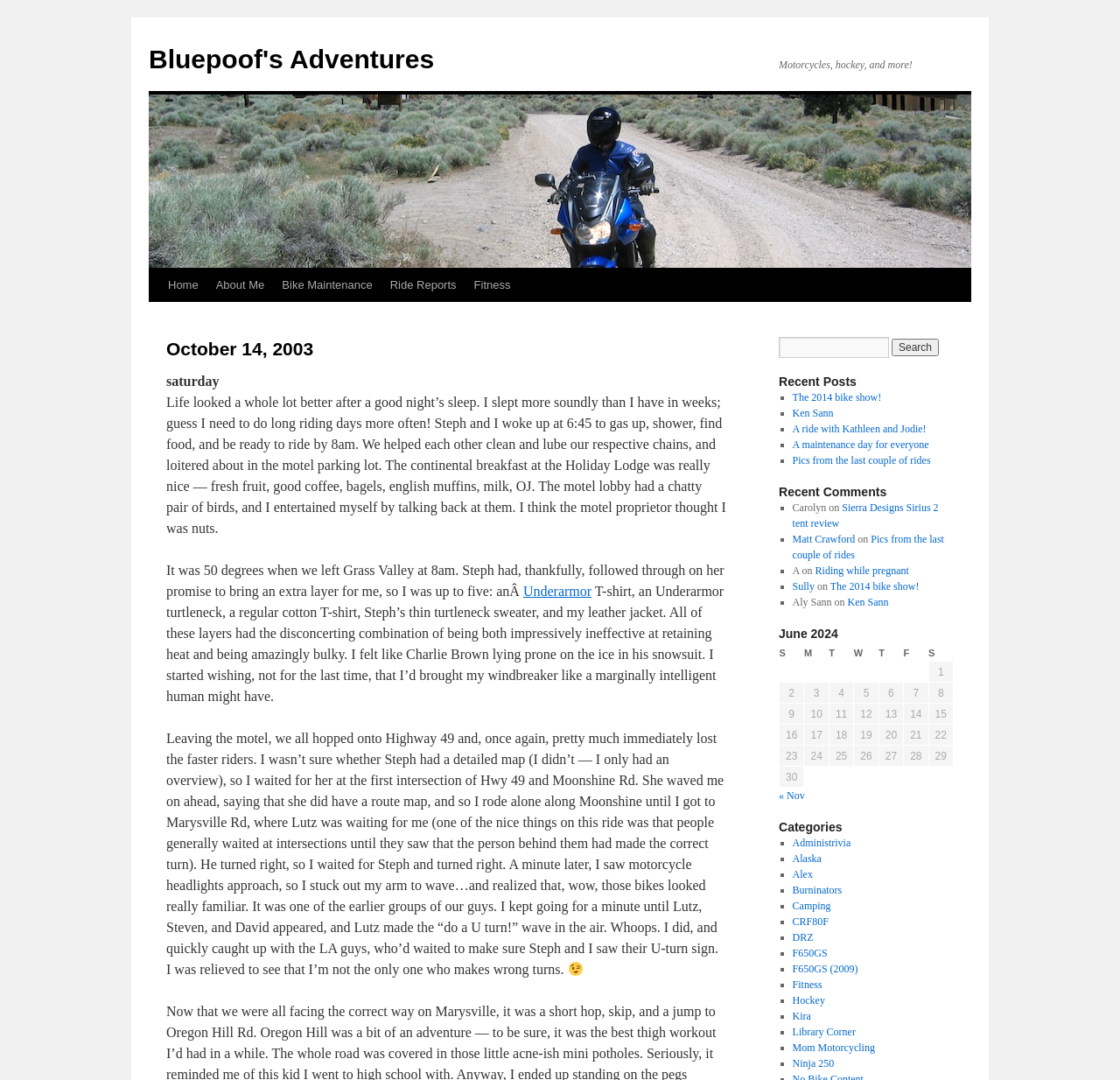Specify the bounding box coordinates for the region that must be clicked to perform the given instruction: "Click the 'Ride Reports' link".

[0.34, 0.249, 0.415, 0.28]